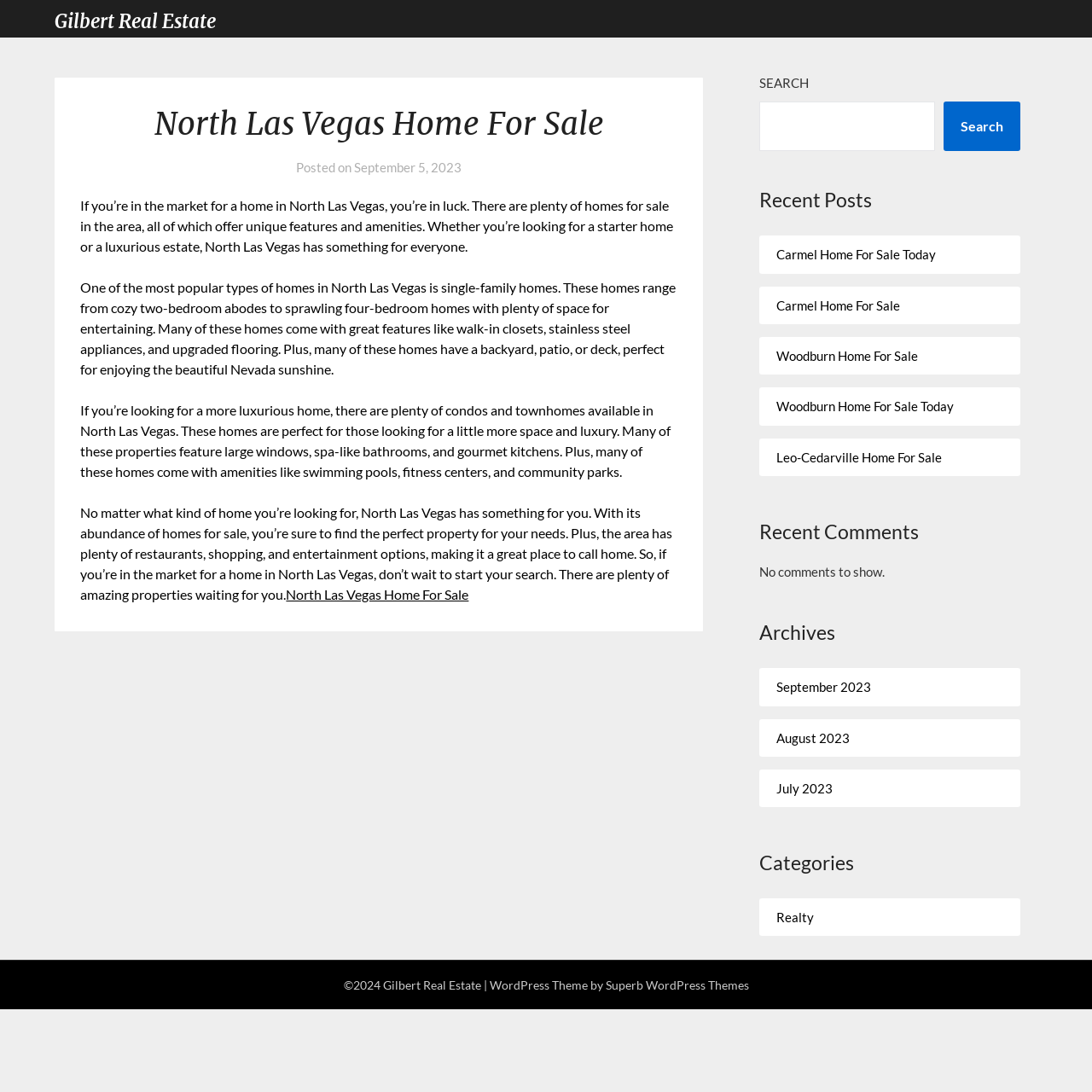Please identify the bounding box coordinates of the clickable area that will fulfill the following instruction: "Click the English link". The coordinates should be in the format of four float numbers between 0 and 1, i.e., [left, top, right, bottom].

None